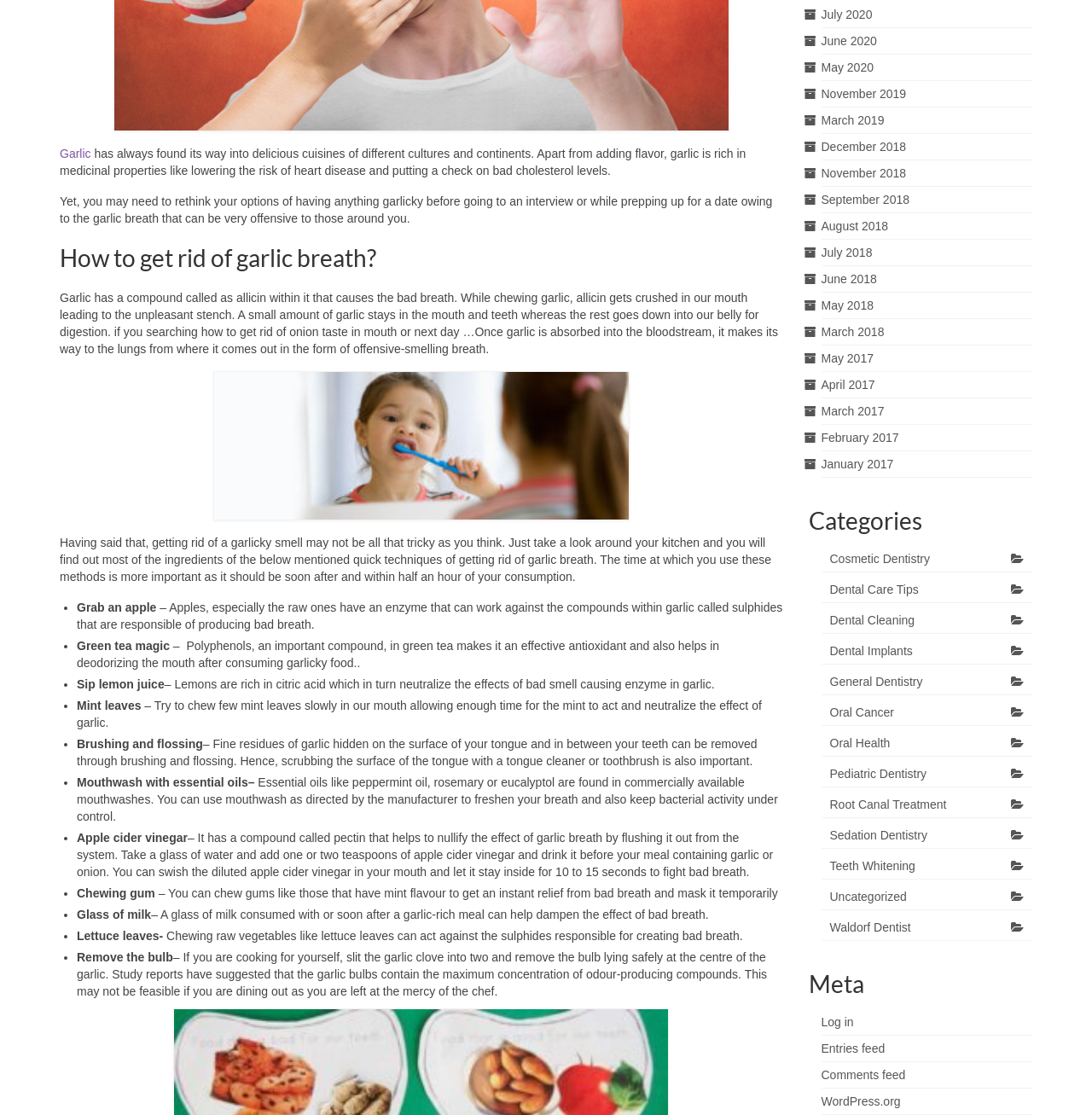Find the bounding box coordinates of the UI element according to this description: "Dental Care Tips".

[0.752, 0.517, 0.945, 0.541]